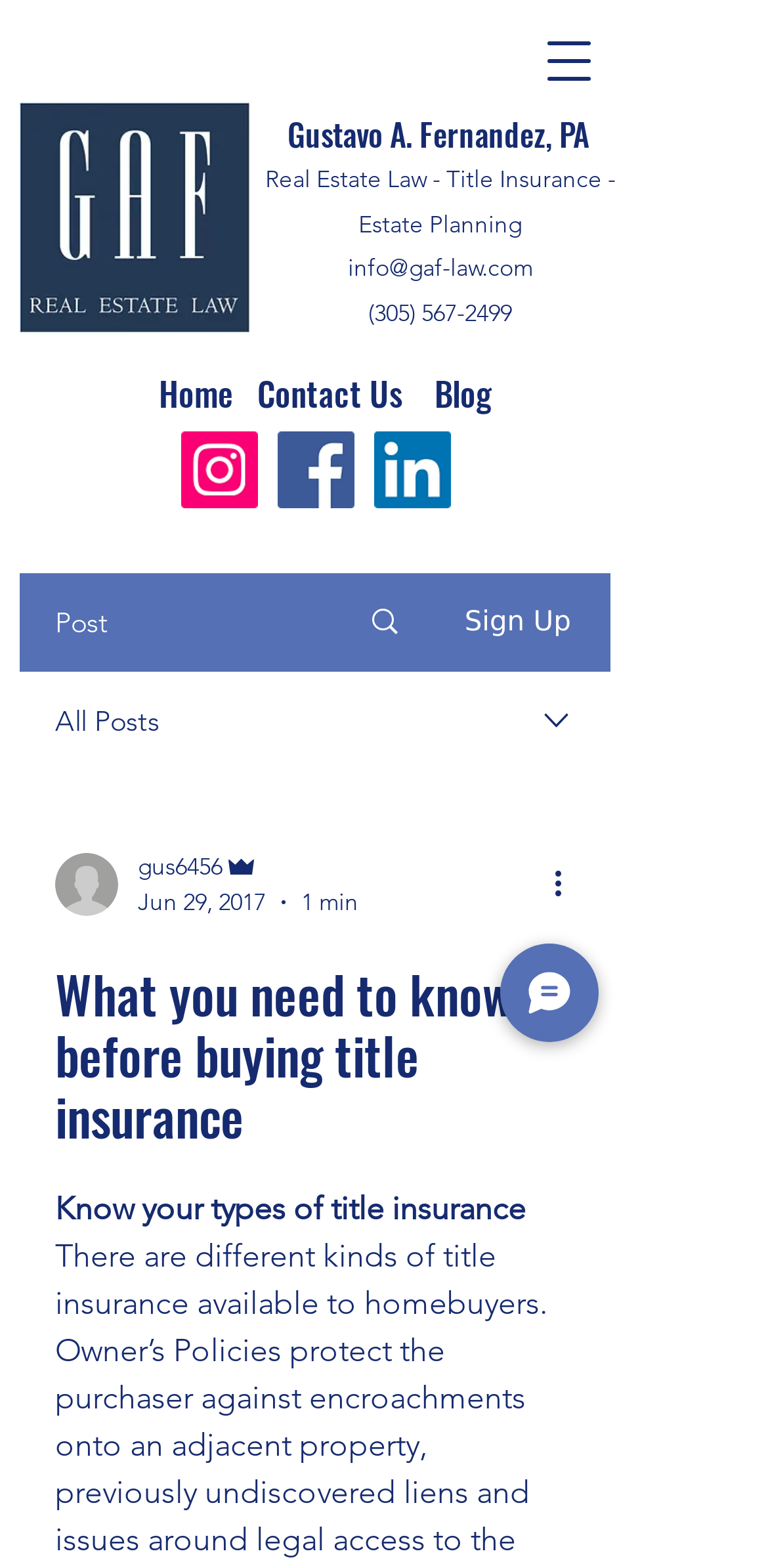Using the webpage screenshot, locate the HTML element that fits the following description and provide its bounding box: "Open toolbar Accessibility Tools".

None